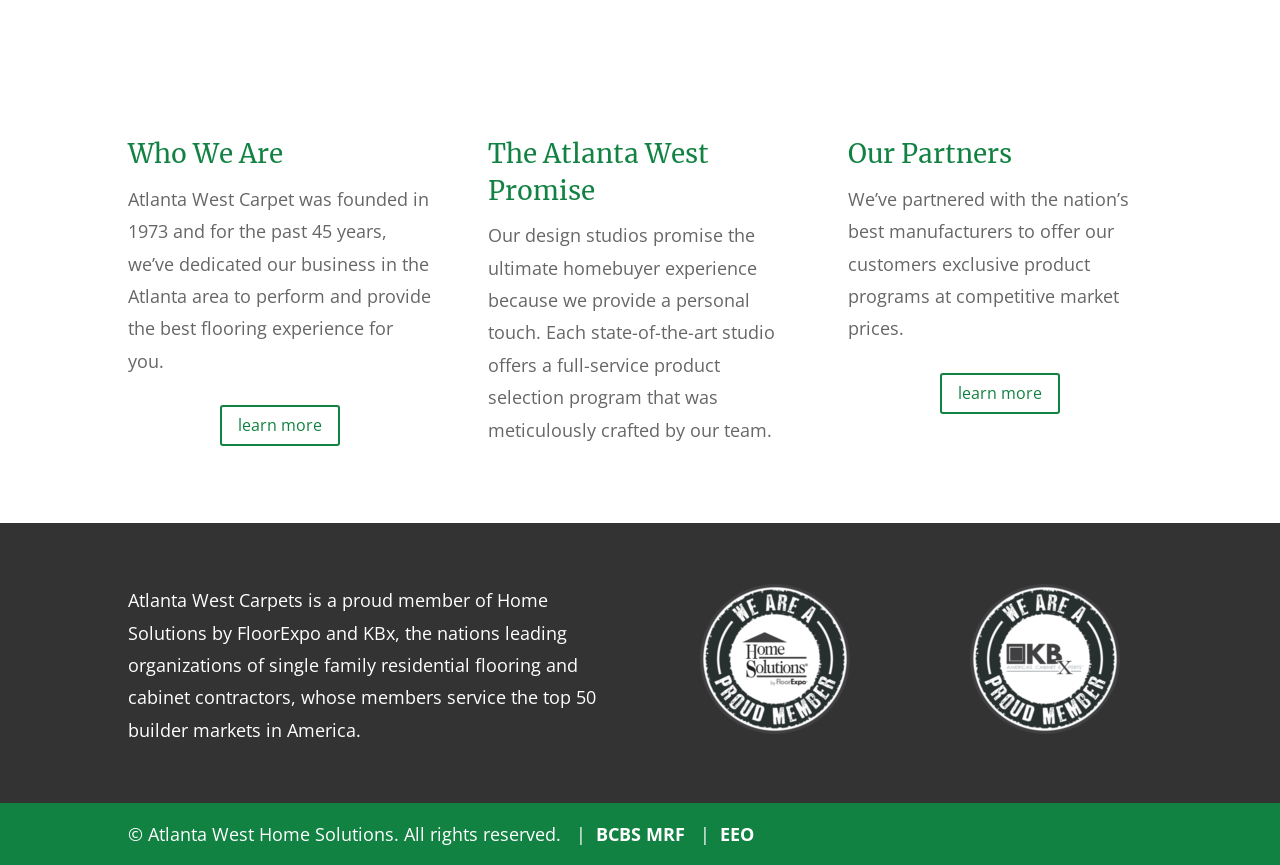Determine the bounding box coordinates of the region I should click to achieve the following instruction: "Read about The Atlanta West Promise". Ensure the bounding box coordinates are four float numbers between 0 and 1, i.e., [left, top, right, bottom].

[0.381, 0.159, 0.554, 0.239]